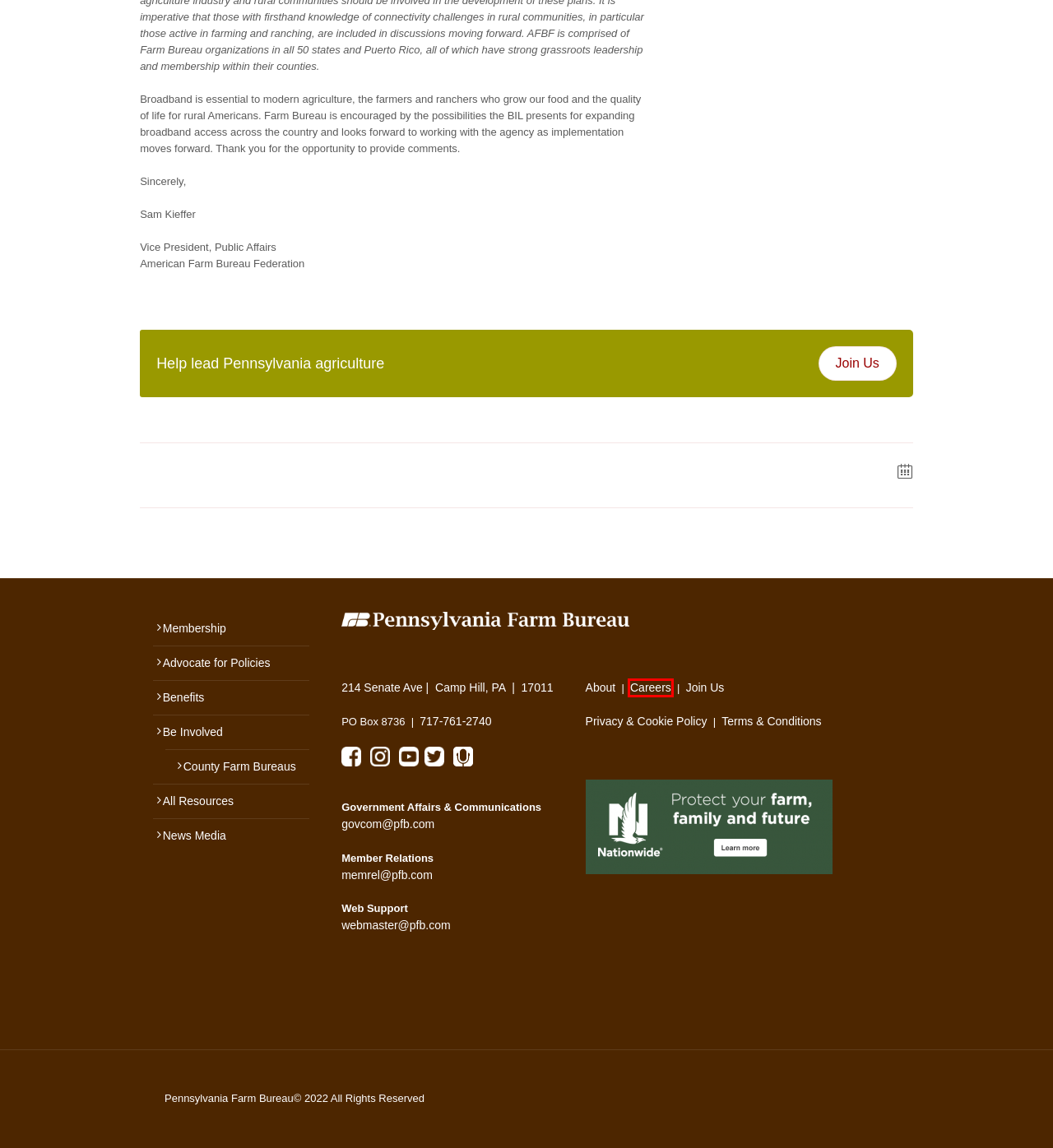Look at the screenshot of a webpage where a red rectangle bounding box is present. Choose the webpage description that best describes the new webpage after clicking the element inside the red bounding box. Here are the candidates:
A. Terms & Conditions - Pennsylvania Farm Bureau
B. Privacy & Cookie Policy - Pennsylvania Farm Bureau
C. Careers - Pennsylvania Farm Bureau
D. County Farm Bureaus - Pennsylvania Farm Bureau
E. About Us - Pennsylvania Farm Bureau
F. PDA Hayride Attraction Regulation Documents & FAQs - Pennsylvania Farm Bureau
G. Pennsylvania Farm Bureau - largest farm organization in Pennsylvania.
H. AddToAny - Share

C